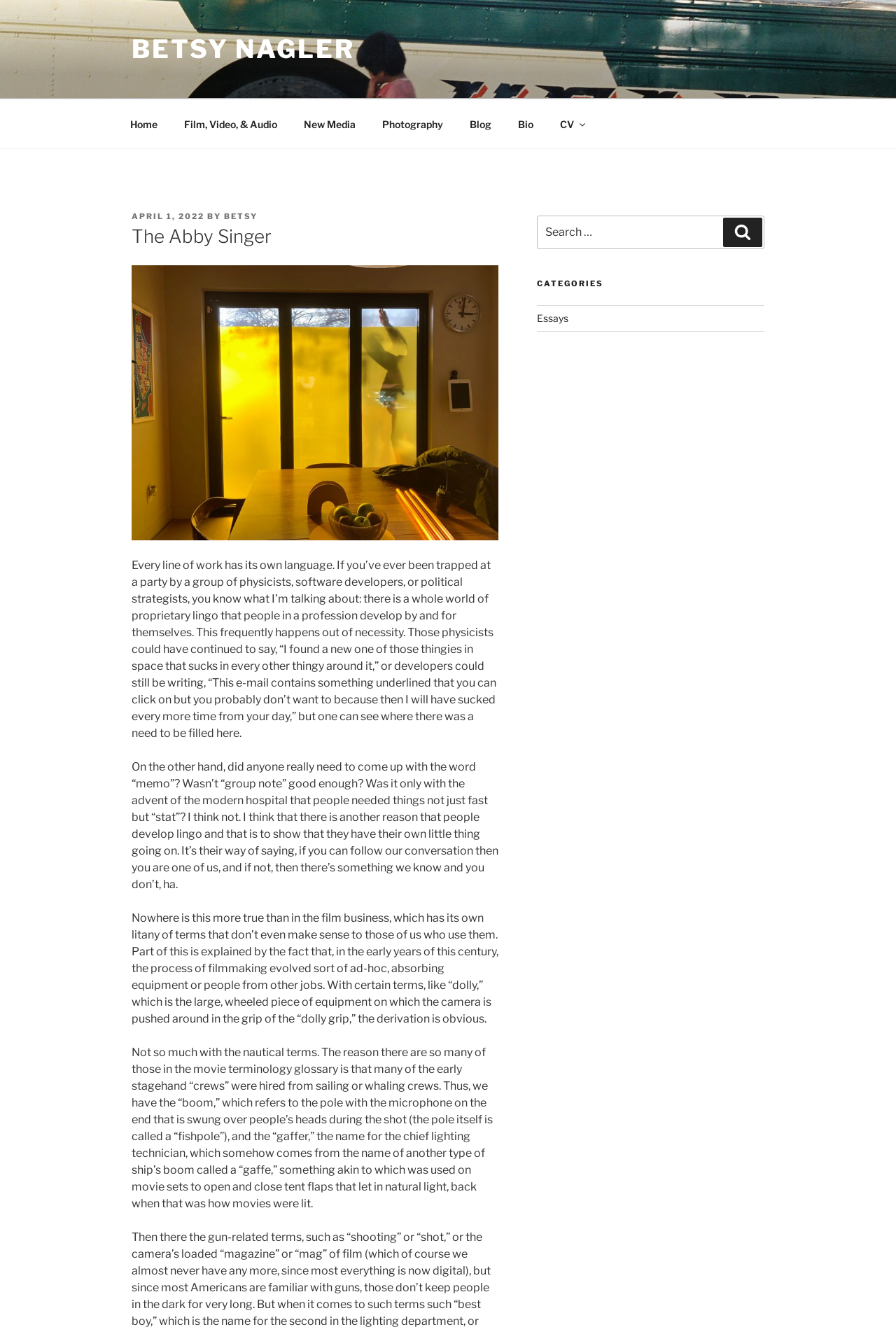Provide a brief response using a word or short phrase to this question:
What is the name of the author?

Betsy